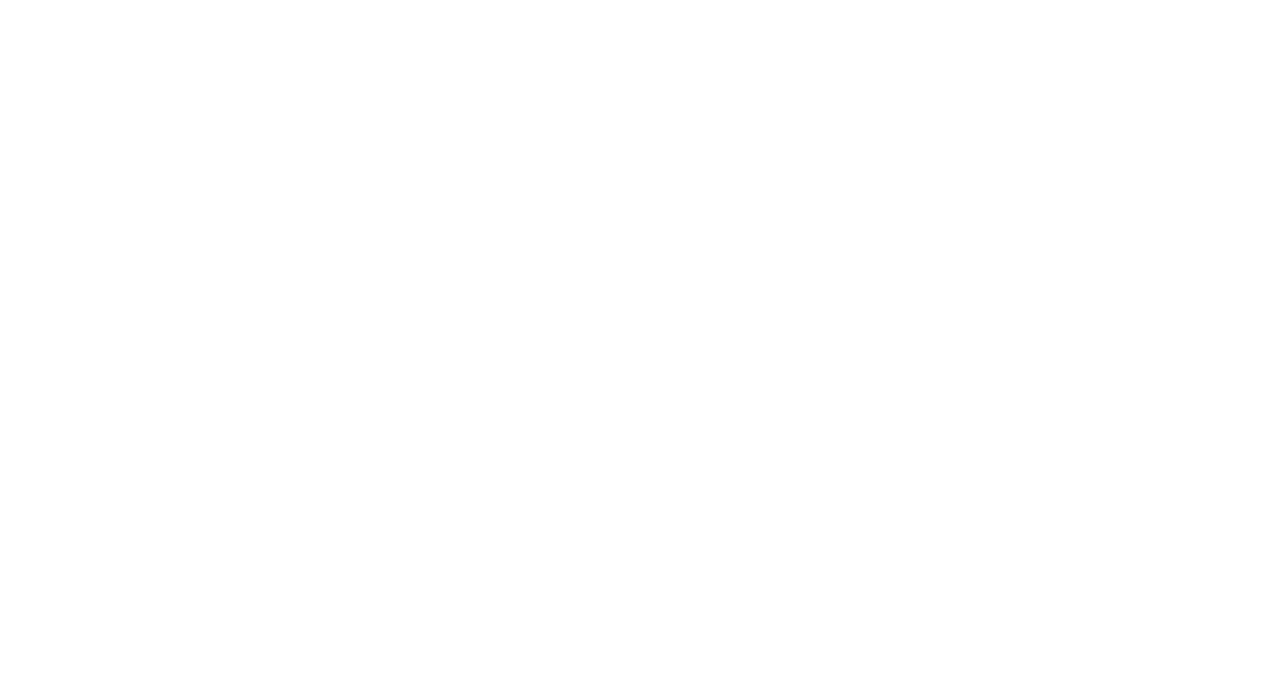Find the bounding box coordinates for the element that must be clicked to complete the instruction: "Visit the homepage". The coordinates should be four float numbers between 0 and 1, indicated as [left, top, right, bottom].

[0.357, 0.42, 0.39, 0.445]